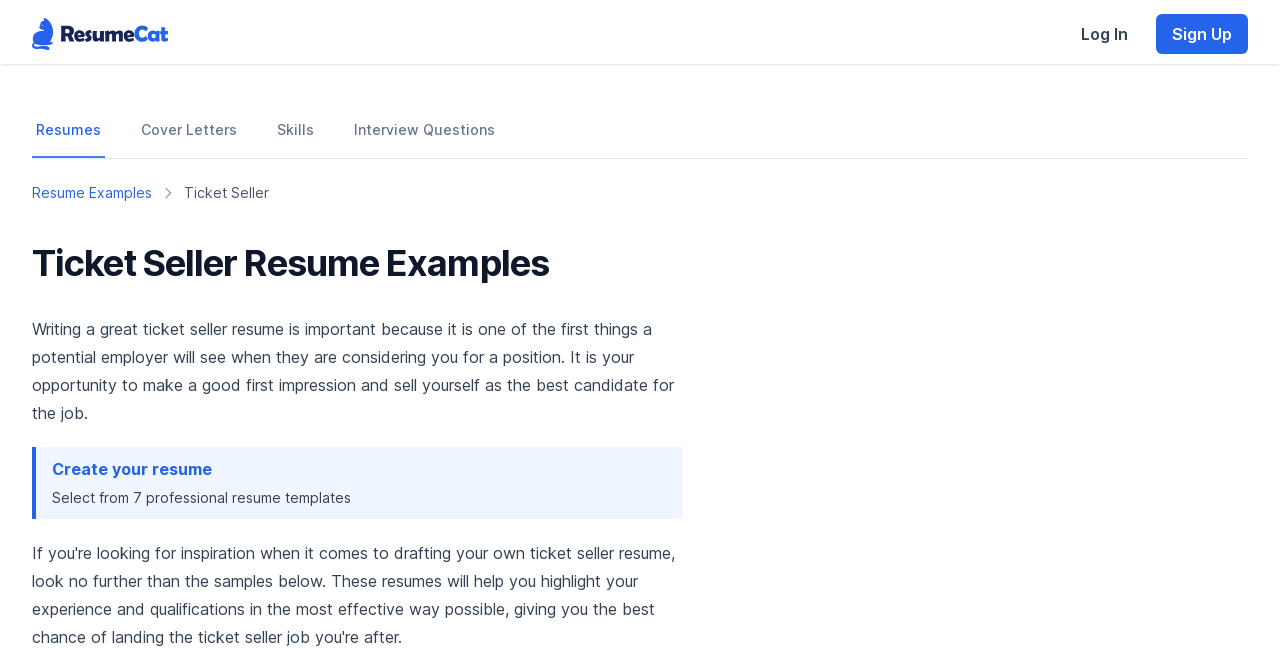Given the following UI element description: "Create your resume", find the bounding box coordinates in the webpage screenshot.

[0.041, 0.706, 0.166, 0.737]